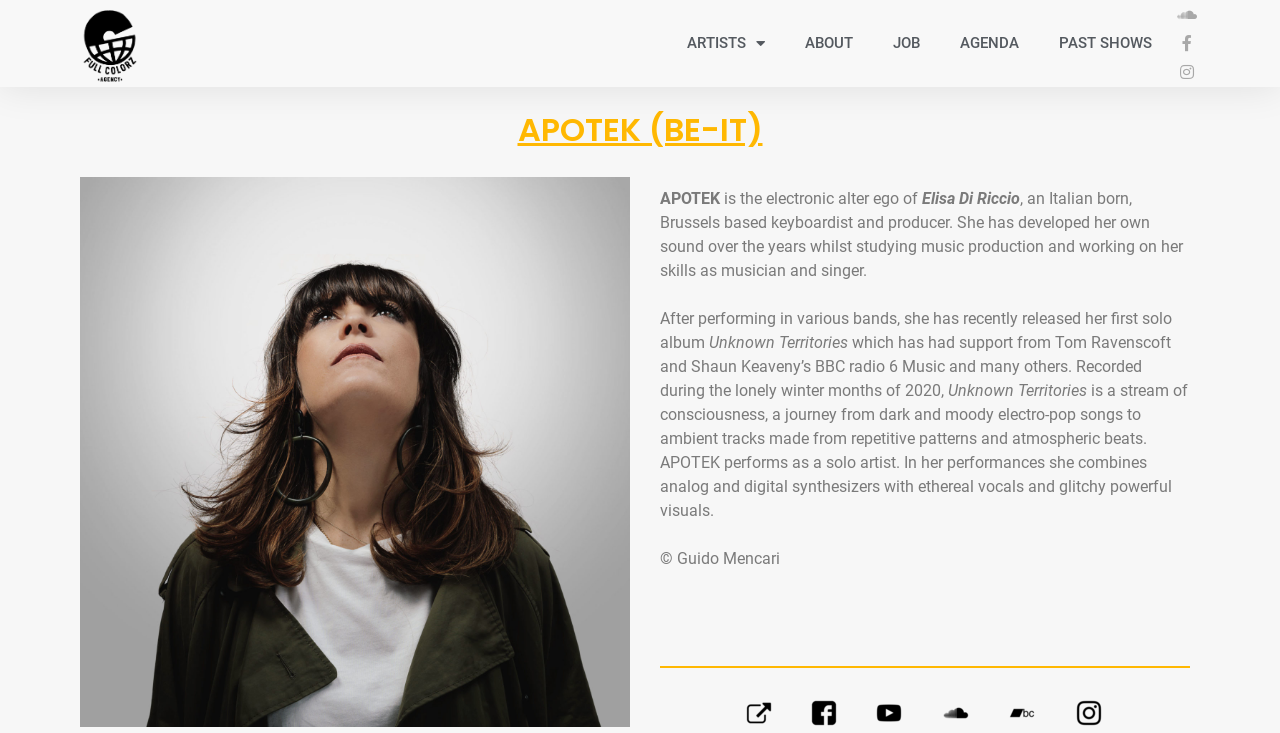Please answer the following question as detailed as possible based on the image: 
What social media platforms does APOTEK have a presence on?

The webpage has links to APOTEK's social media profiles, including Soundcloud, Facebook, and Instagram, indicating that APOTEK has a presence on these platforms.